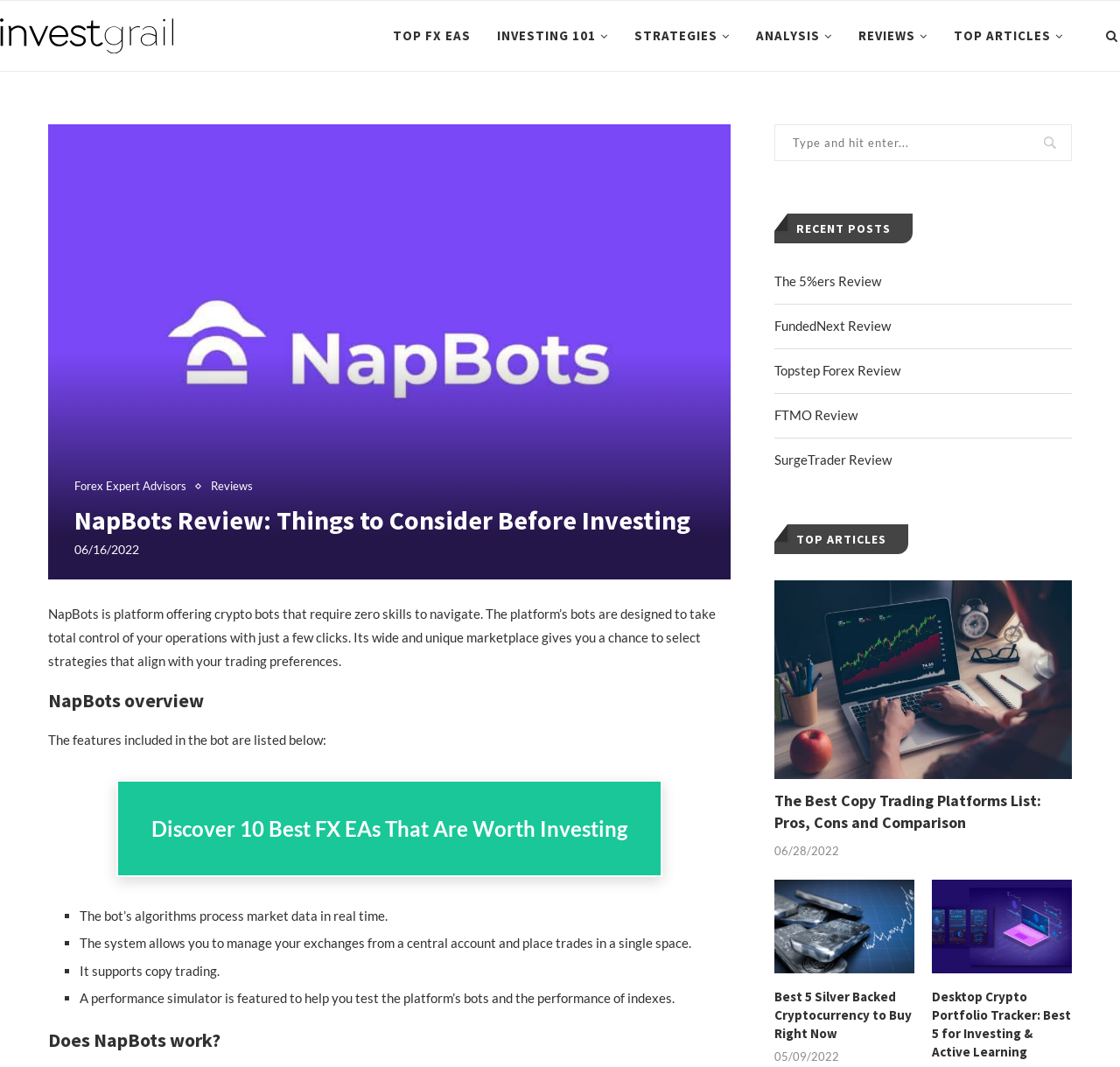Please give a short response to the question using one word or a phrase:
What is the topic of the first top article?

Copy Trading Platforms